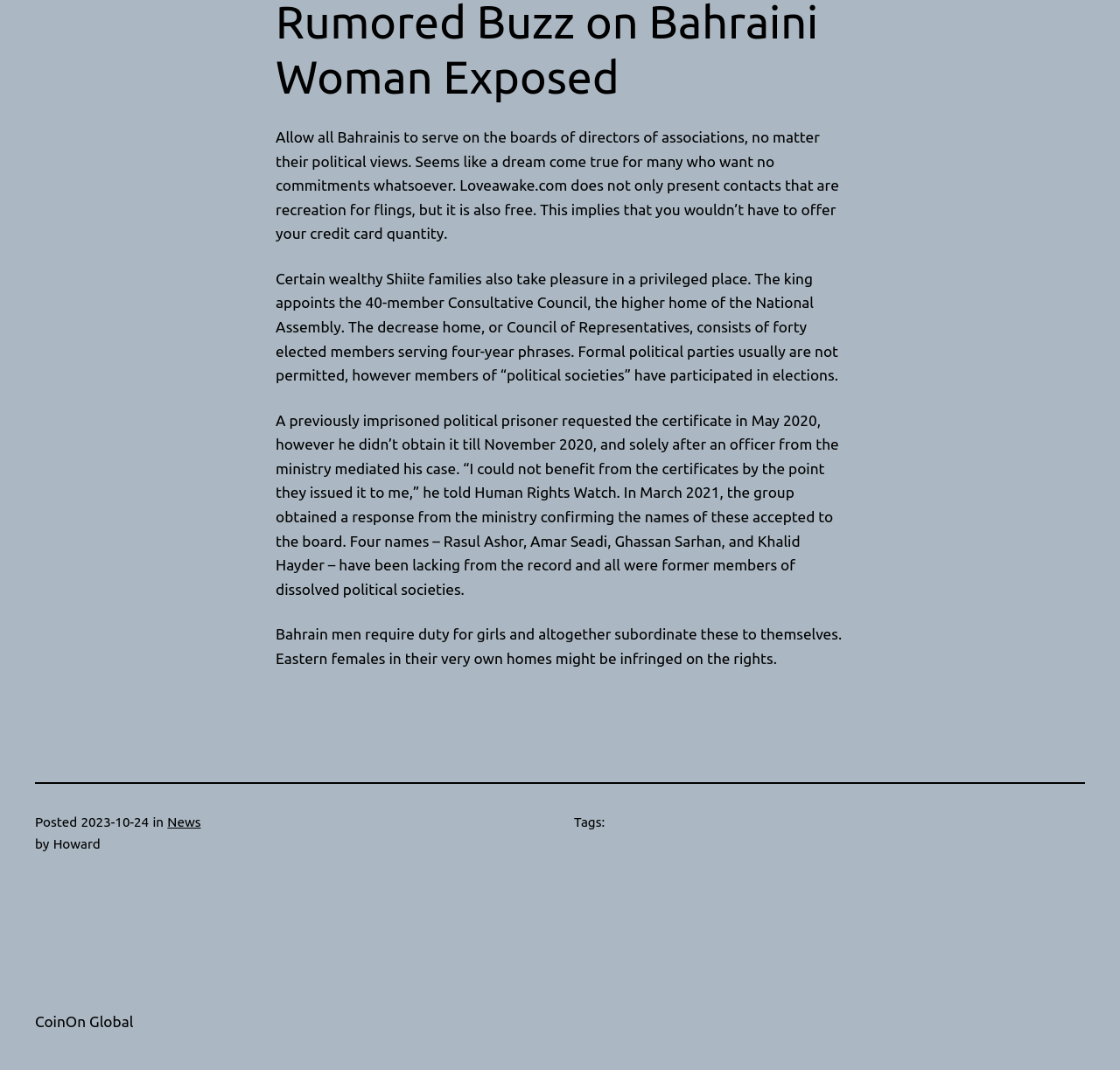Please determine the bounding box coordinates for the UI element described as: "News".

[0.149, 0.762, 0.179, 0.775]